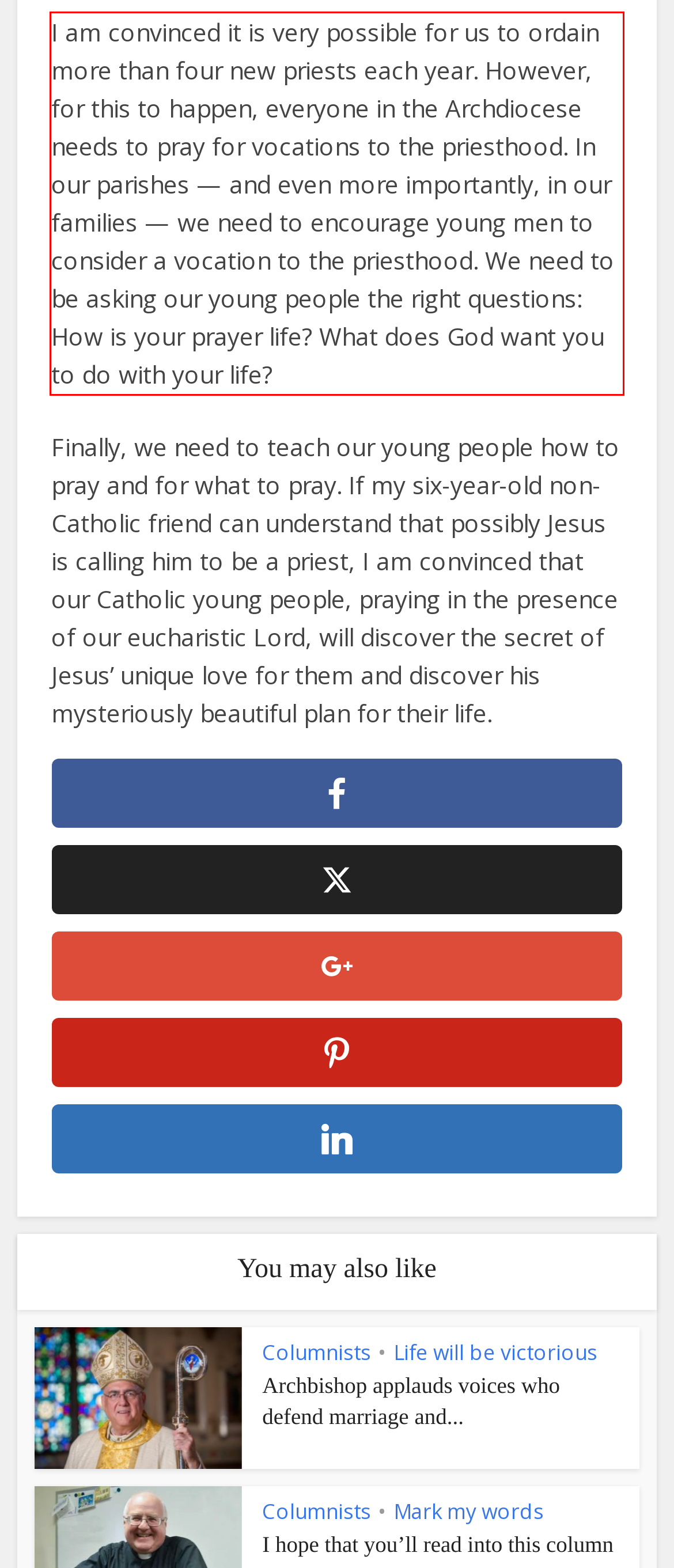Please extract the text content within the red bounding box on the webpage screenshot using OCR.

I am convinced it is very possible for us to ordain more than four new priests each year. However, for this to happen, everyone in the Archdiocese needs to pray for vocations to the priesthood. In our parishes — and even more importantly, in our families — we need to encourage young men to consider a vocation to the priesthood. We need to be asking our young people the right questions: How is your prayer life? What does God want you to do with your life?